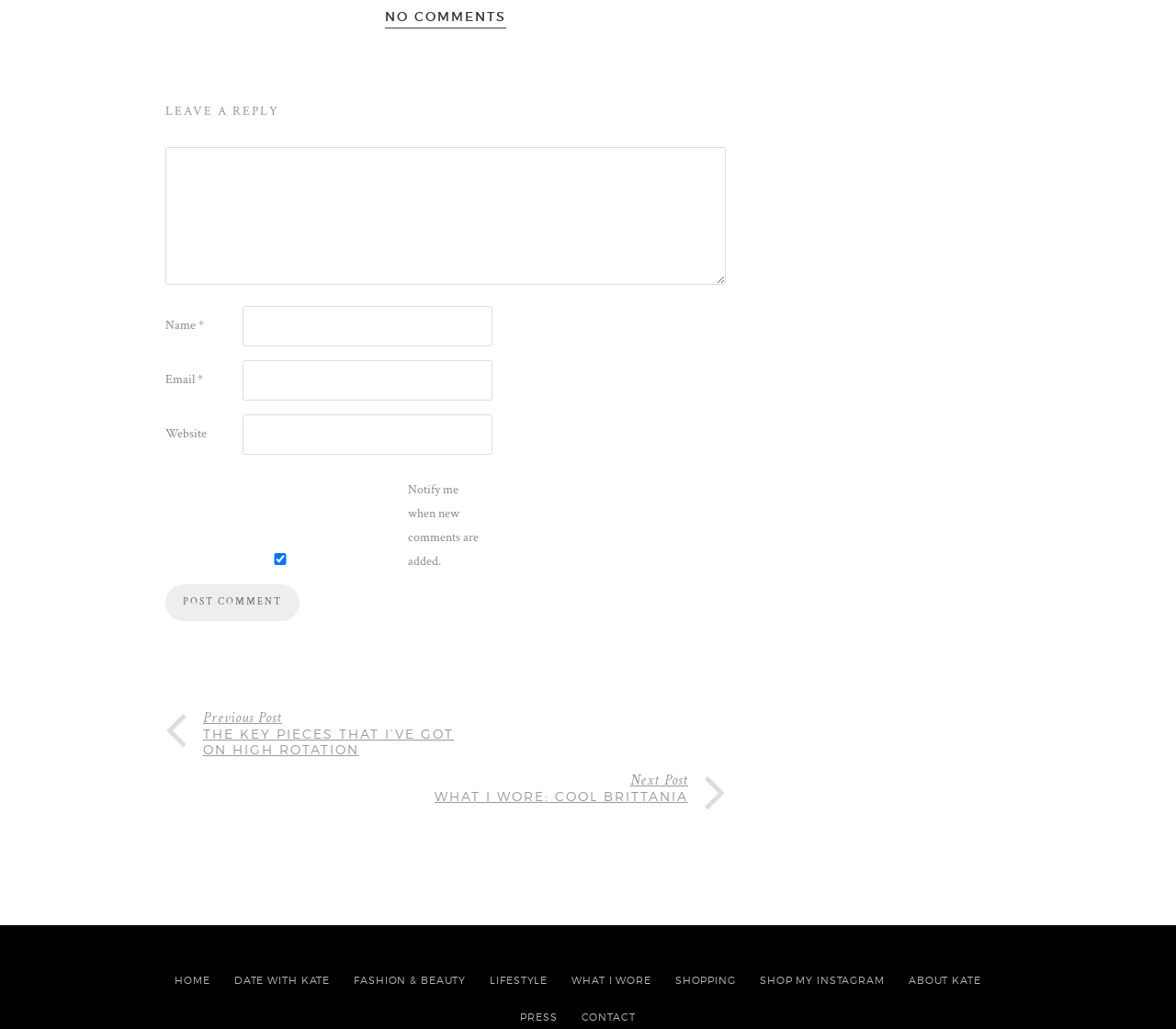Can you find the bounding box coordinates for the element to click on to achieve the instruction: "Leave a reply"?

[0.141, 0.101, 0.617, 0.116]